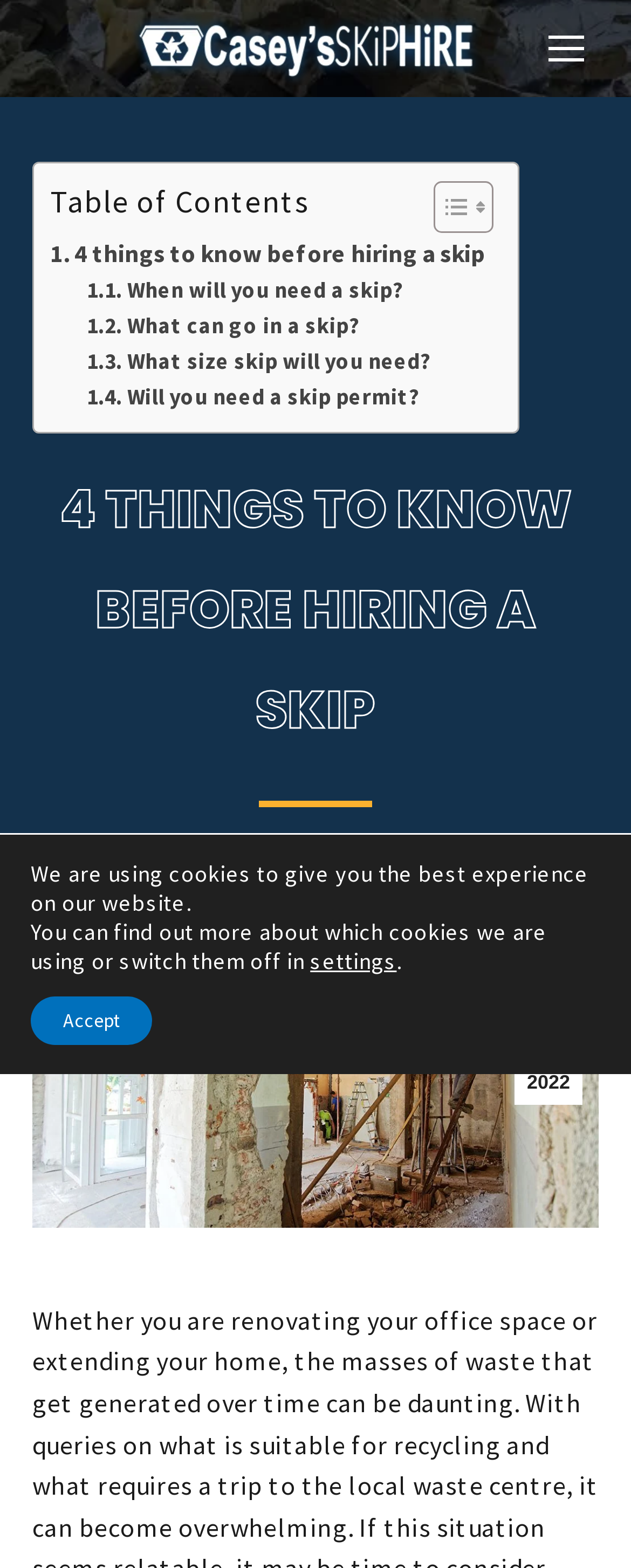What is the main topic of the webpage?
Answer the question in as much detail as possible.

The main topic of the webpage can be inferred from the main heading, which says '4 THINGS TO KNOW BEFORE HIRING A SKIP'. The content of the webpage is focused on providing information and guidance on hiring a skip.